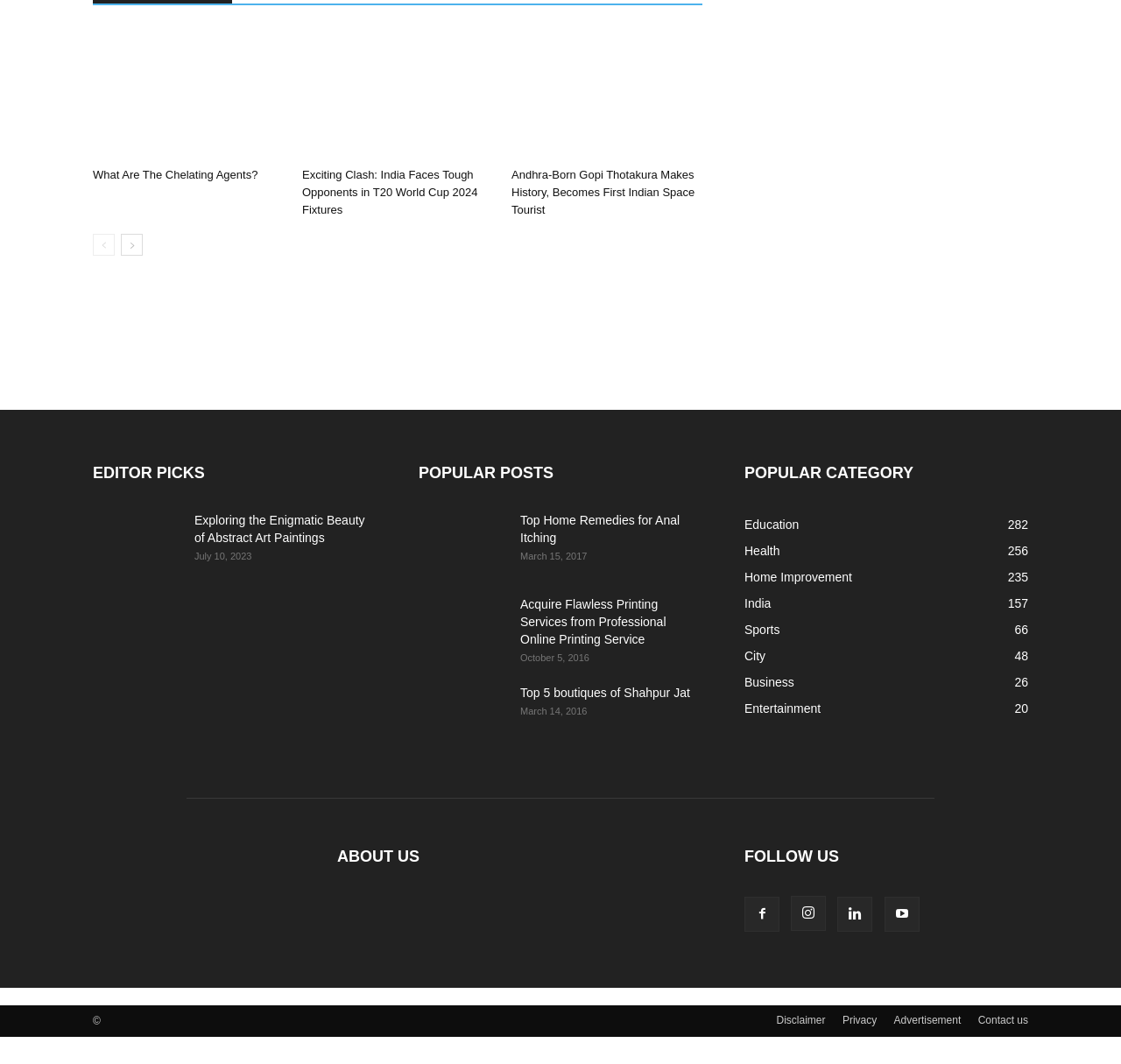Locate the bounding box coordinates of the clickable area to execute the instruction: "Explore the enigmatic beauty of abstract art paintings". Provide the coordinates as four float numbers between 0 and 1, represented as [left, top, right, bottom].

[0.083, 0.48, 0.161, 0.538]